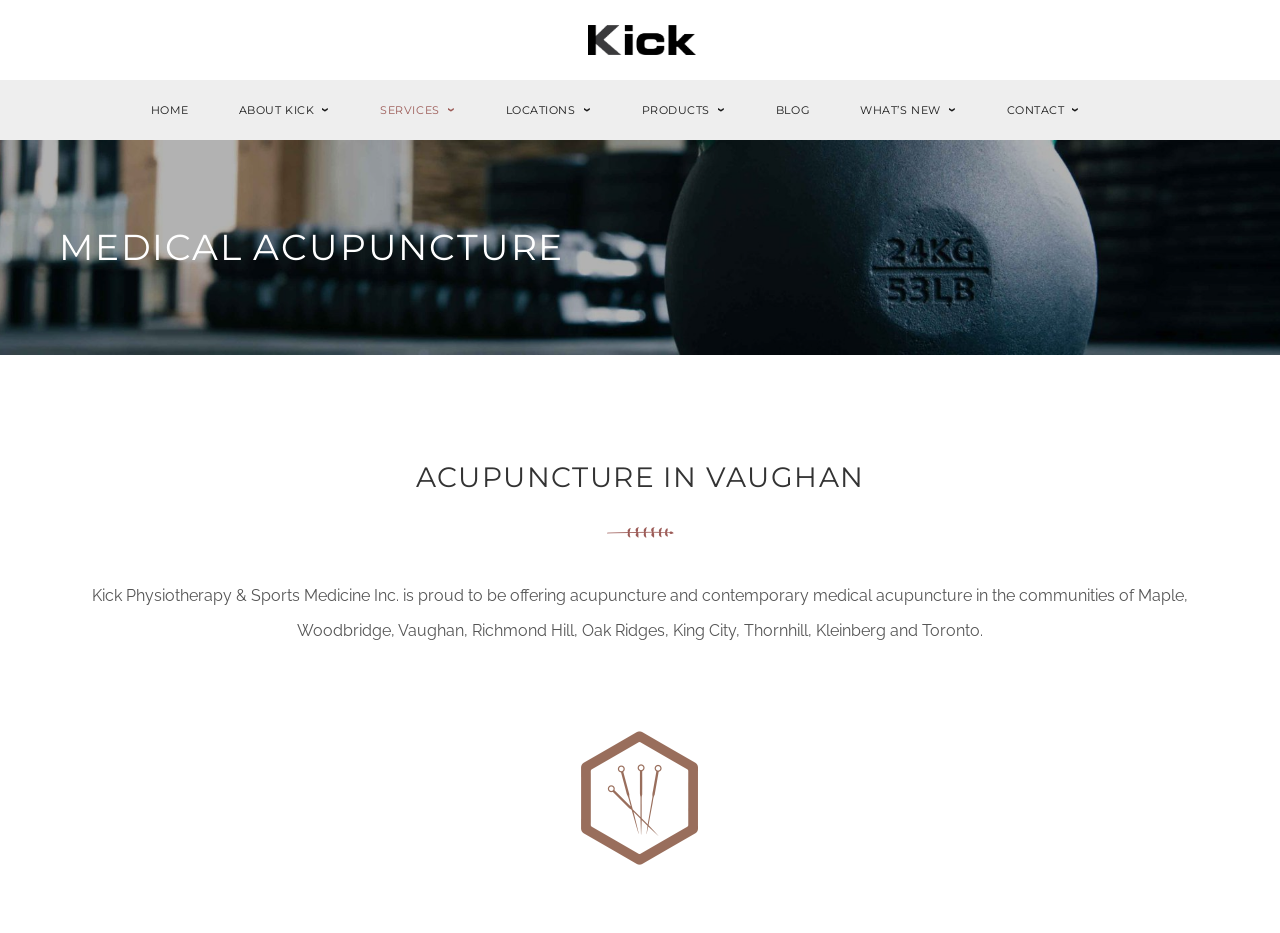Determine the bounding box coordinates in the format (top-left x, top-left y, bottom-right x, bottom-right y). Ensure all values are floating point numbers between 0 and 1. Identify the bounding box of the UI element described by: Locations

[0.375, 0.086, 0.482, 0.15]